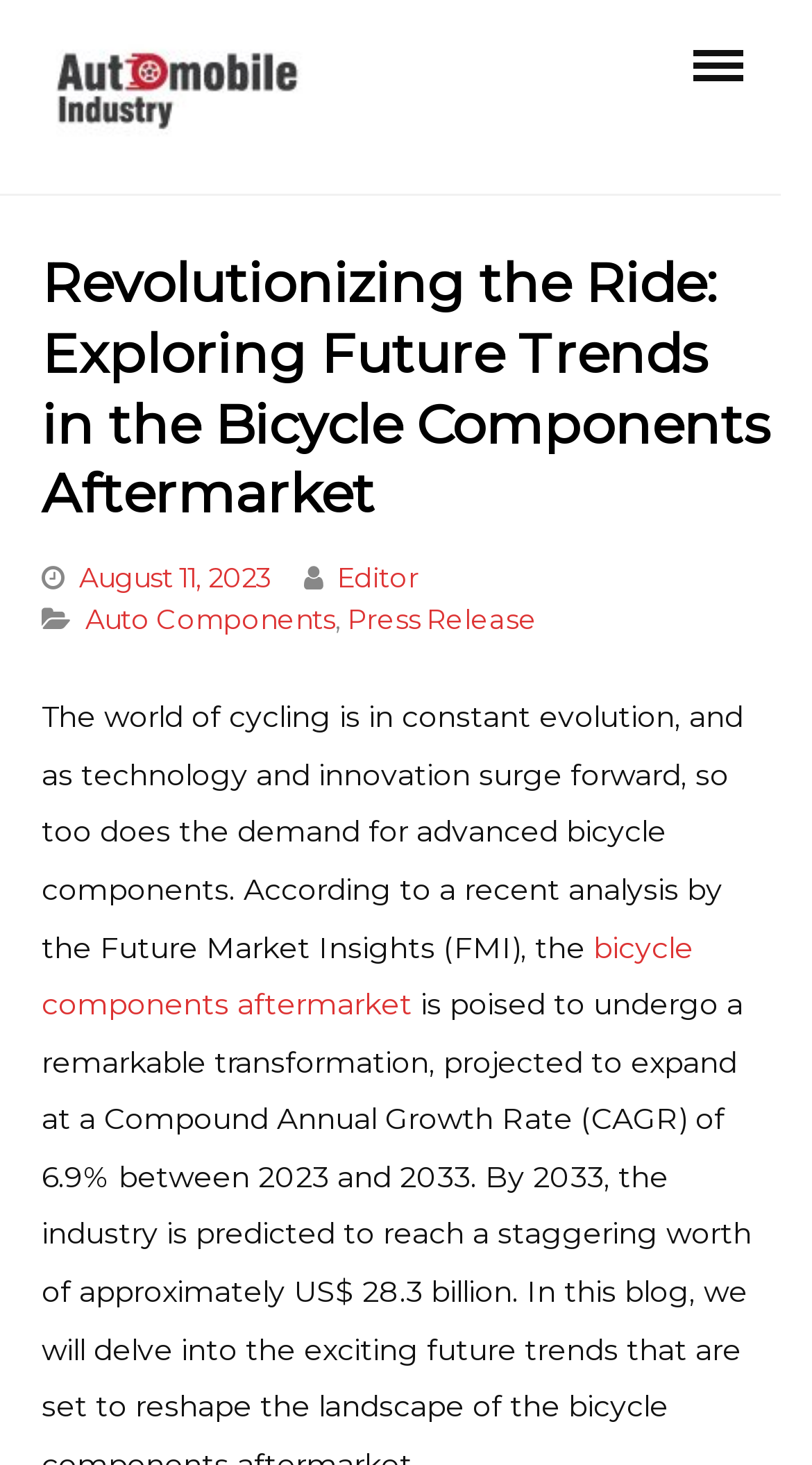What is the position of the menu button?
Please ensure your answer is as detailed and informative as possible.

I found the position of the menu button by looking at its bounding box coordinates, which are [0.808, 0.0, 0.962, 0.085], indicating that it is located at the top right of the page.